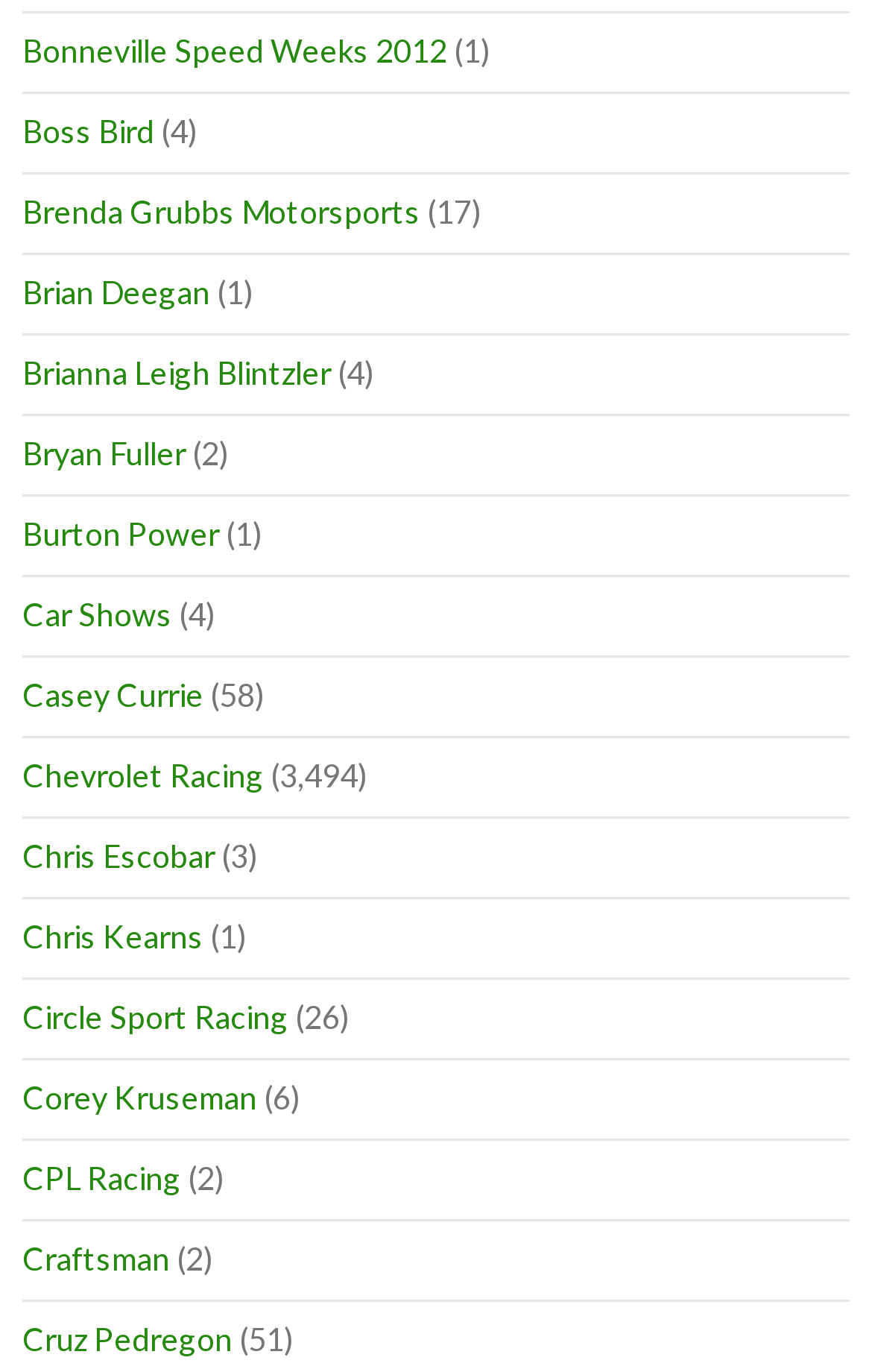Provide a one-word or short-phrase response to the question:
What is the text next to the link 'Brian Deegan'?

(1)